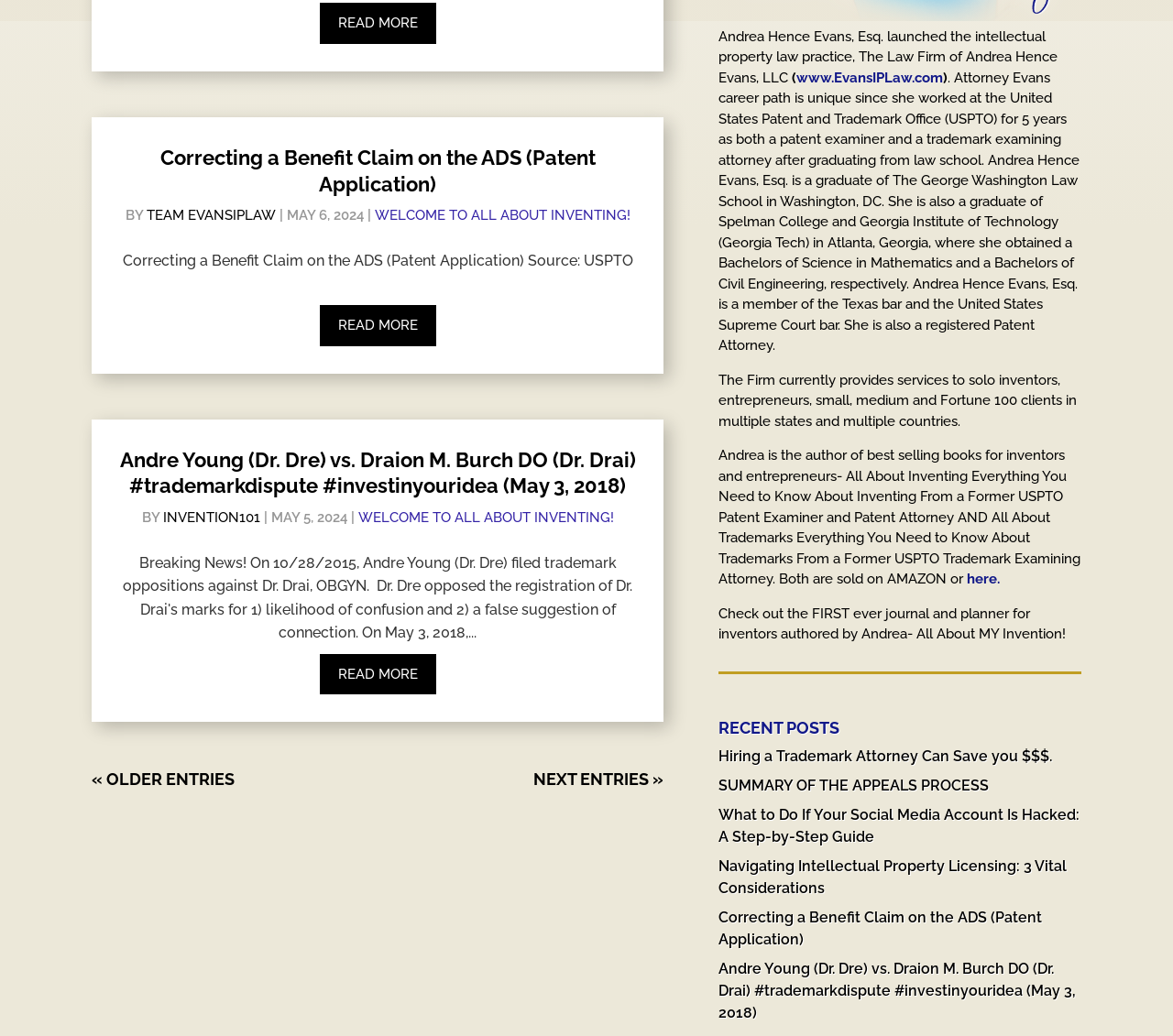Please respond to the question with a concise word or phrase:
How many years of experience does Andrea Hence Evans, Esq. have in giving math lessons?

30 years